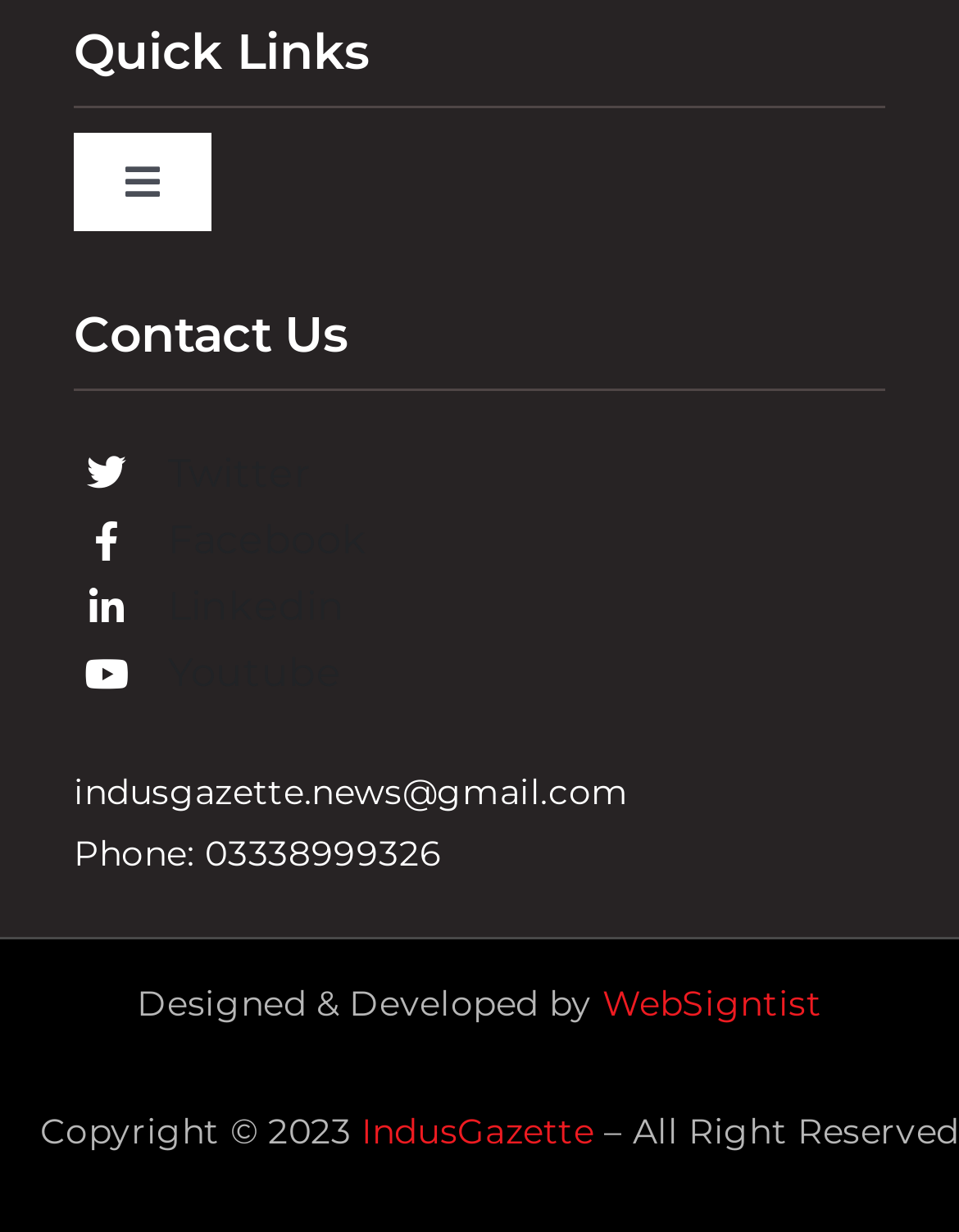Please identify the bounding box coordinates of the clickable area that will allow you to execute the instruction: "Contact us through Twitter".

[0.175, 0.365, 0.323, 0.403]